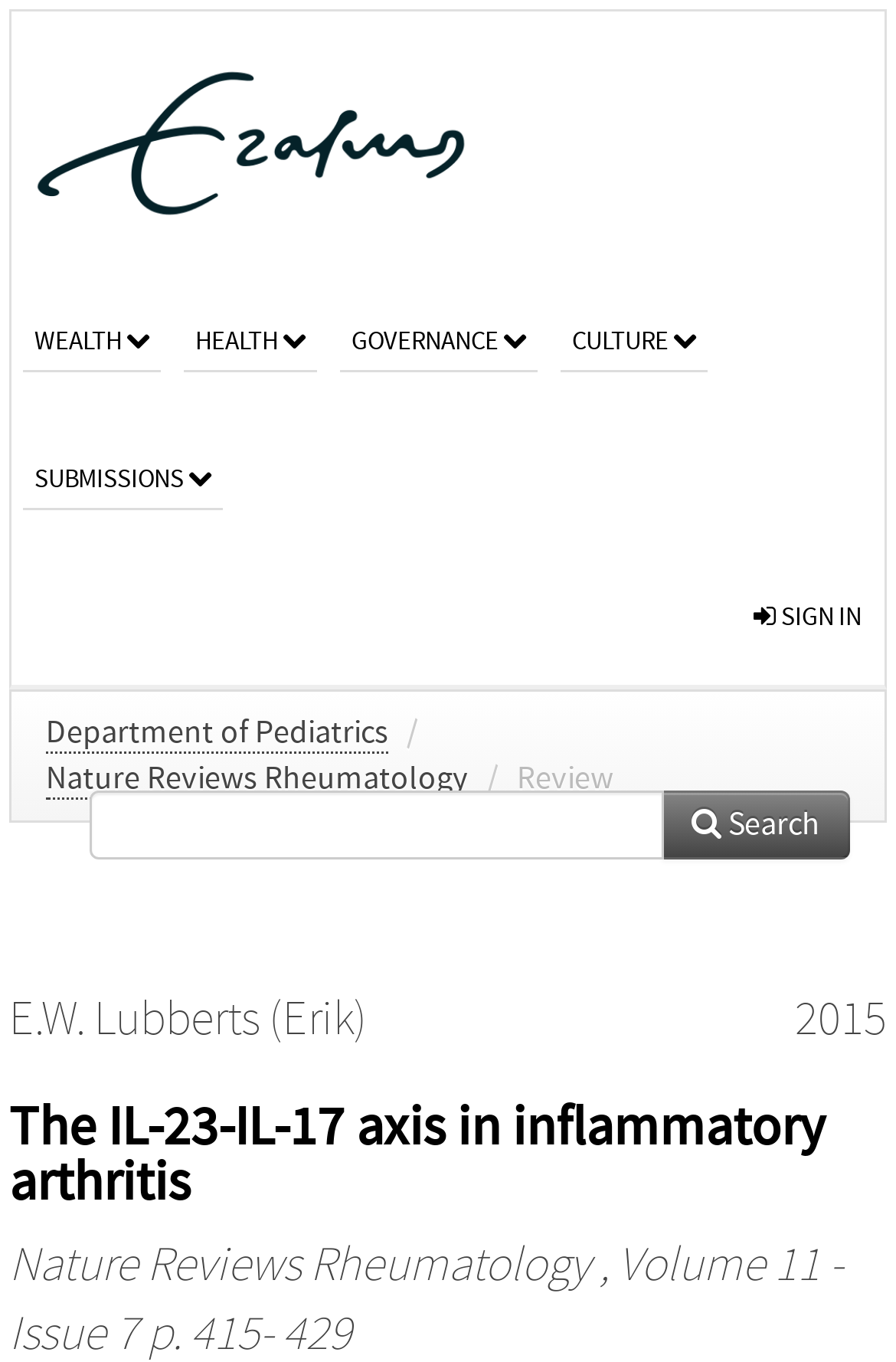Please identify the bounding box coordinates of the element's region that needs to be clicked to fulfill the following instruction: "visit university website". The bounding box coordinates should consist of four float numbers between 0 and 1, i.e., [left, top, right, bottom].

[0.0, 0.008, 0.564, 0.2]